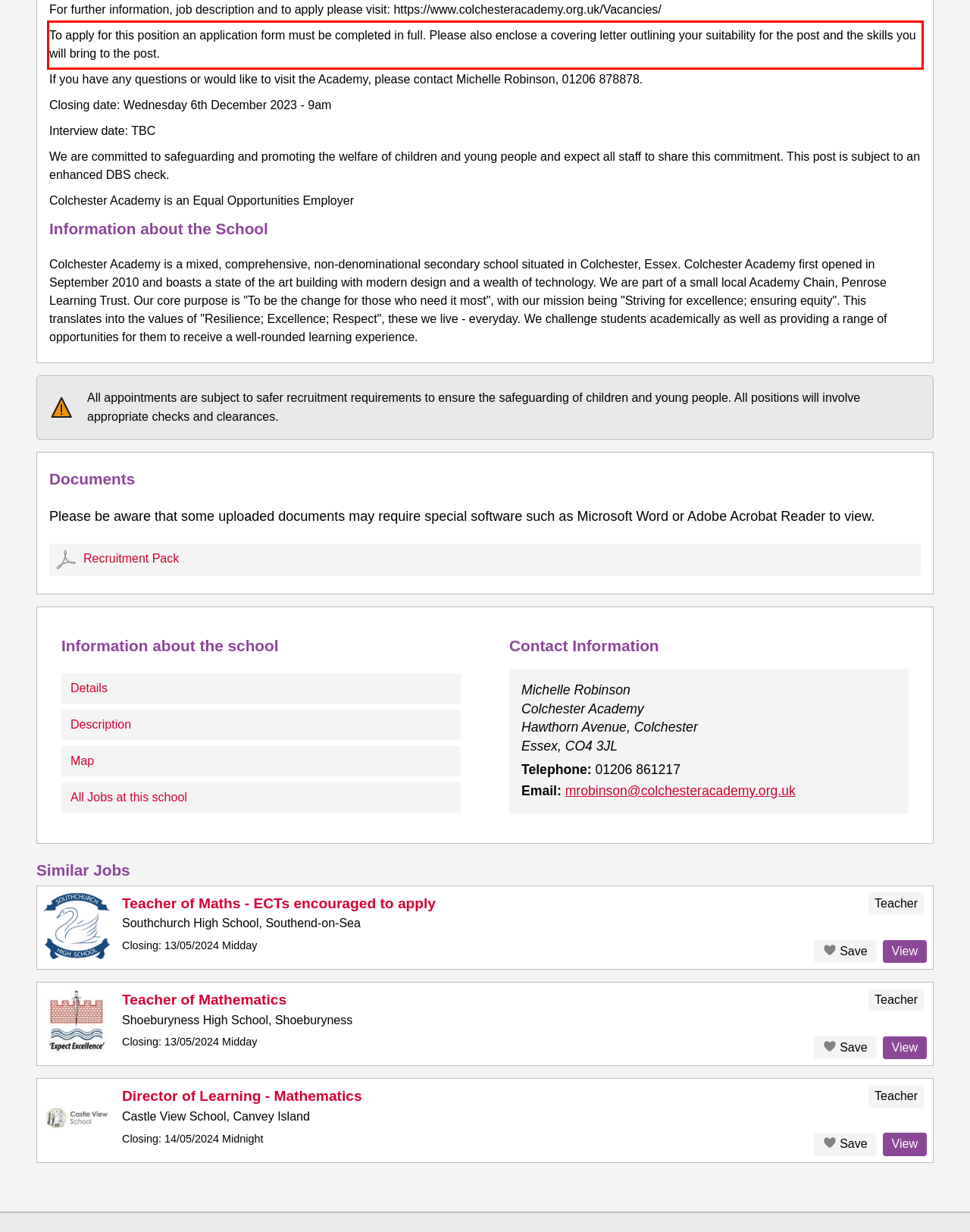Examine the webpage screenshot and use OCR to obtain the text inside the red bounding box.

To apply for this position an application form must be completed in full. Please also enclose a covering letter outlining your suitability for the post and the skills you will bring to the post.